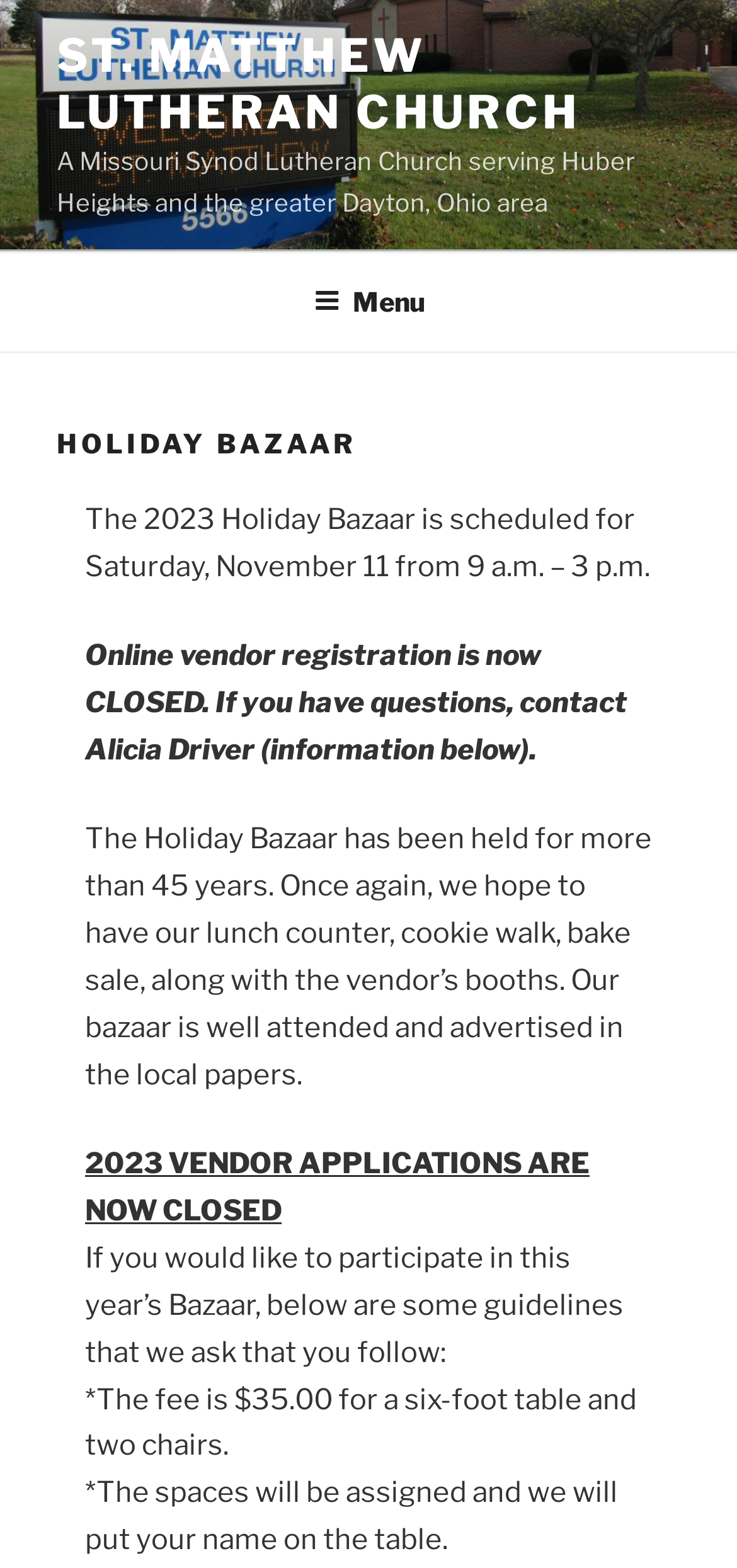Describe all the significant parts and information present on the webpage.

The webpage is about the Holiday Bazaar event organized by St. Matthew Lutheran Church. At the top, there is a link to the church's website, followed by a brief description of the church as a Missouri Synod Lutheran Church serving Huber Heights and the greater Dayton, Ohio area. 

Below this, there is a top menu navigation bar that spans the entire width of the page. When expanded, it reveals a menu with a header section that contains the title "HOLIDAY BAZAAR" in a prominent font. 

Underneath the menu, there are several paragraphs of text that provide information about the Holiday Bazaar event. The first paragraph announces the date and time of the event, which is scheduled for Saturday, November 11 from 9 a.m. to 3 p.m. The second paragraph informs visitors that online vendor registration is now closed and provides contact information for inquiries. 

The following paragraphs describe the event's history, which has been held for over 45 years, and the activities that can be expected, including a lunch counter, cookie walk, bake sale, and vendor booths. There is also a notice that 2023 vendor applications are now closed. 

Further down, there are guidelines for participating in the event, including the fee for a six-foot table and two chairs, which is $35.00, and the assignment of spaces with the vendor's name on the table.